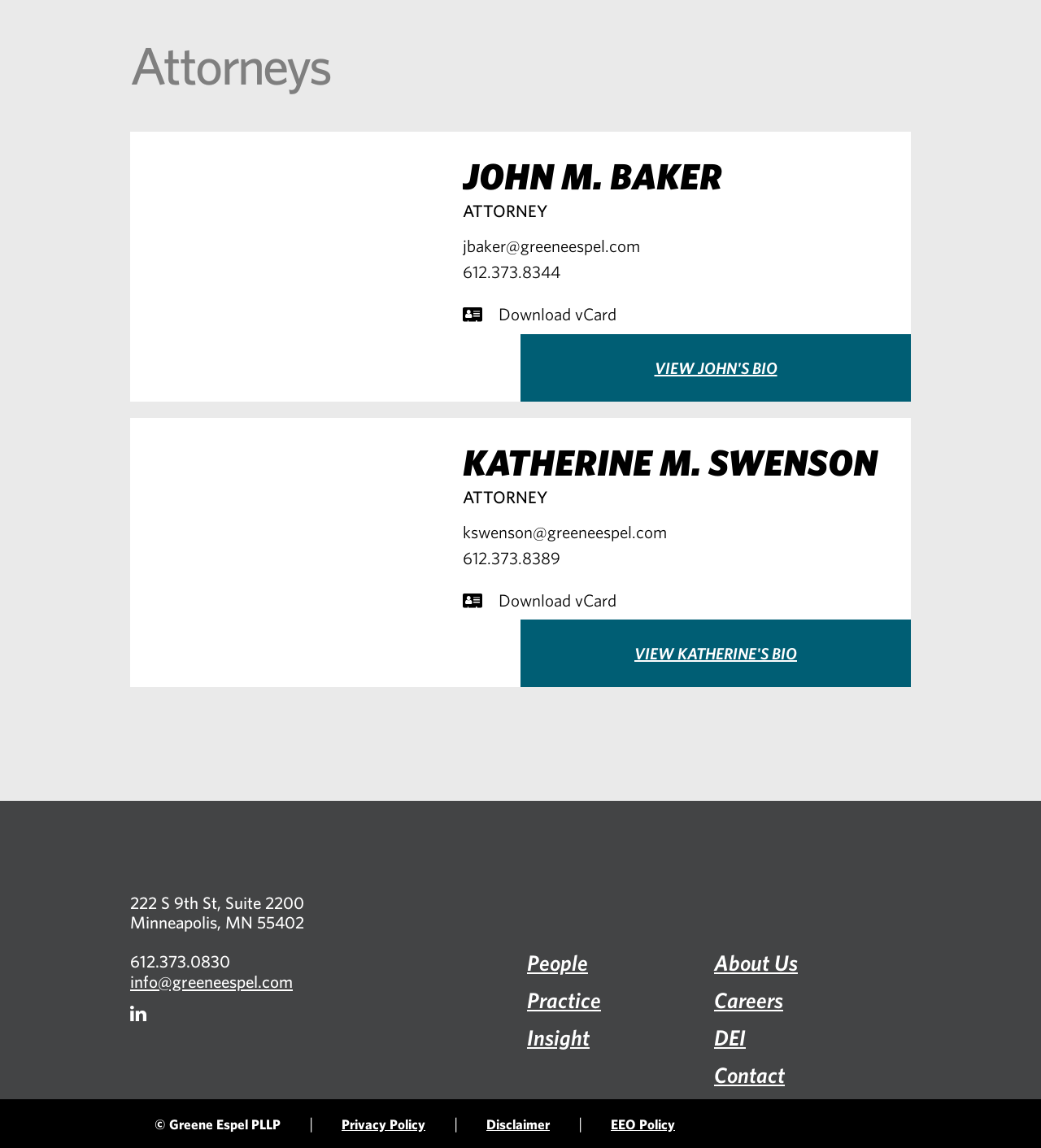Give a one-word or short phrase answer to this question: 
What is the address of the law firm?

222 S 9th St, Suite 2200, Minneapolis, MN 55402